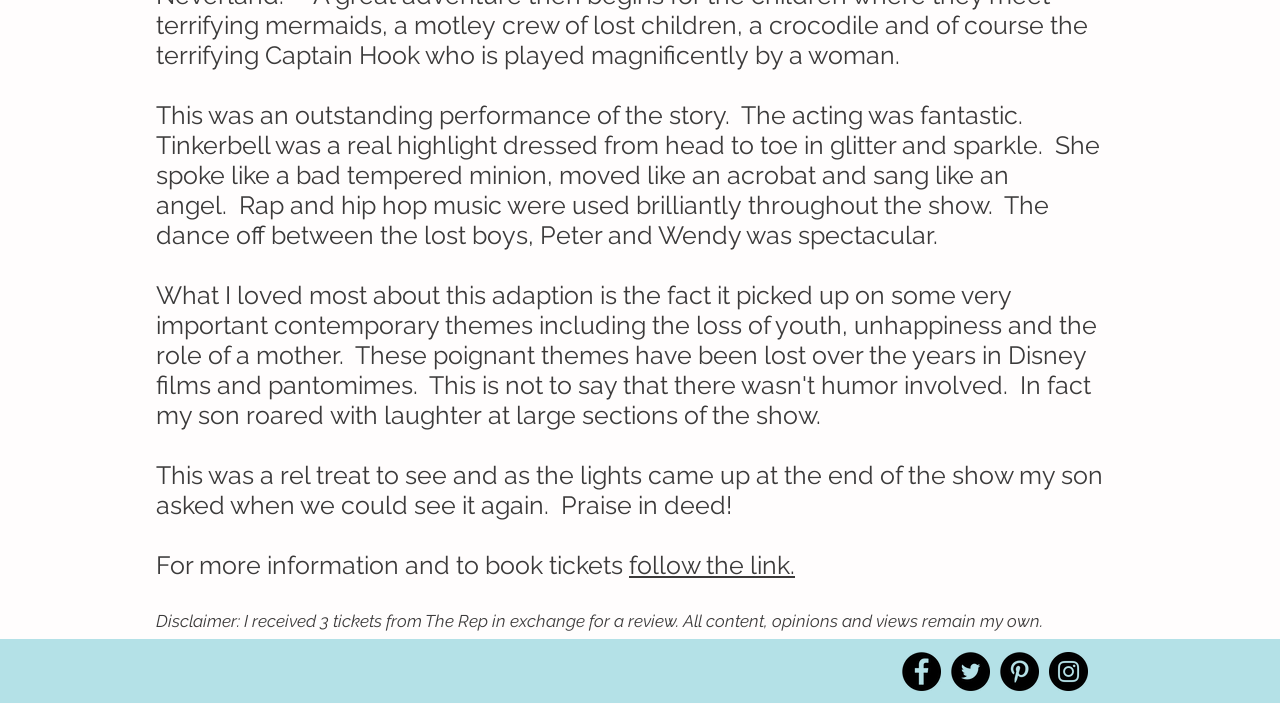Could you please study the image and provide a detailed answer to the question:
How many paragraphs are in the review?

I counted the number of StaticText elements that contain the review text, and there are two paragraphs.